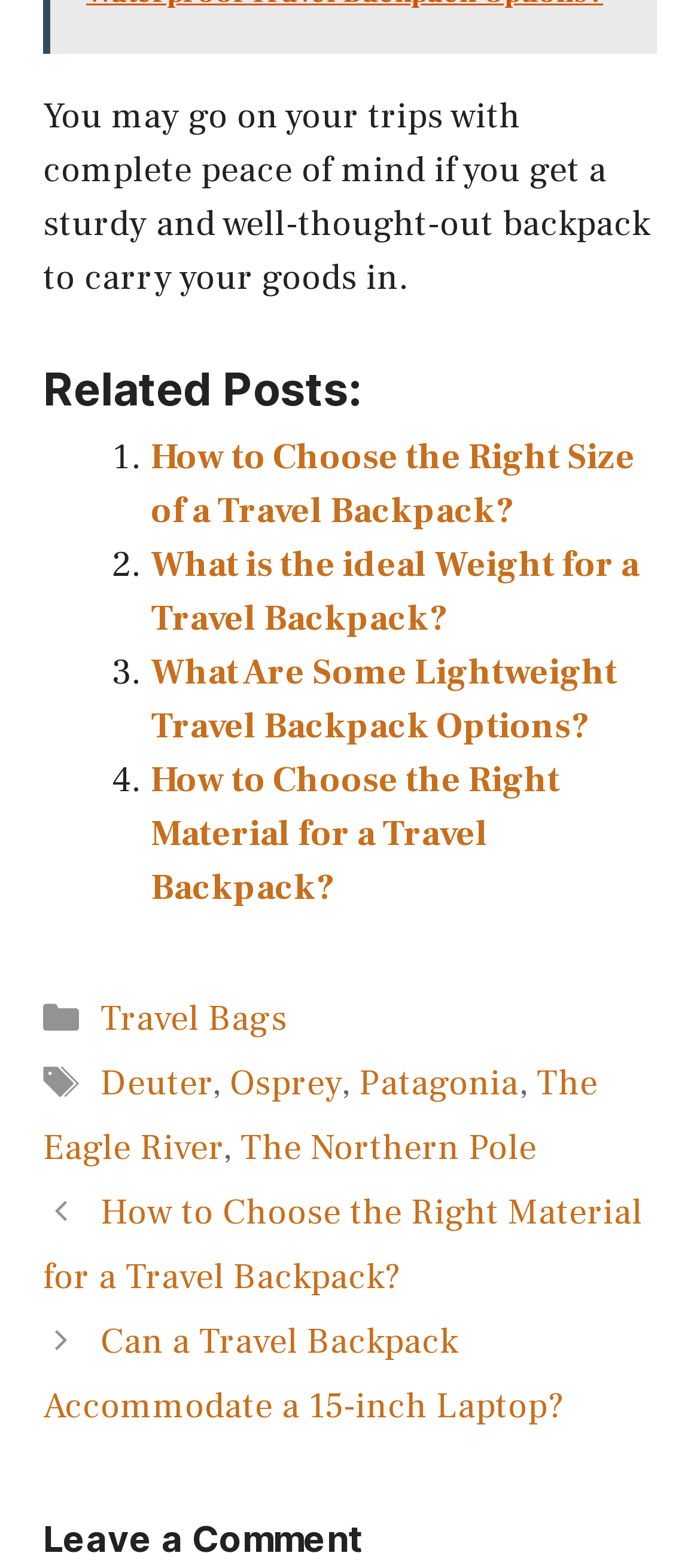Provide a one-word or one-phrase answer to the question:
What is the main topic of the webpage?

Travel backpacks